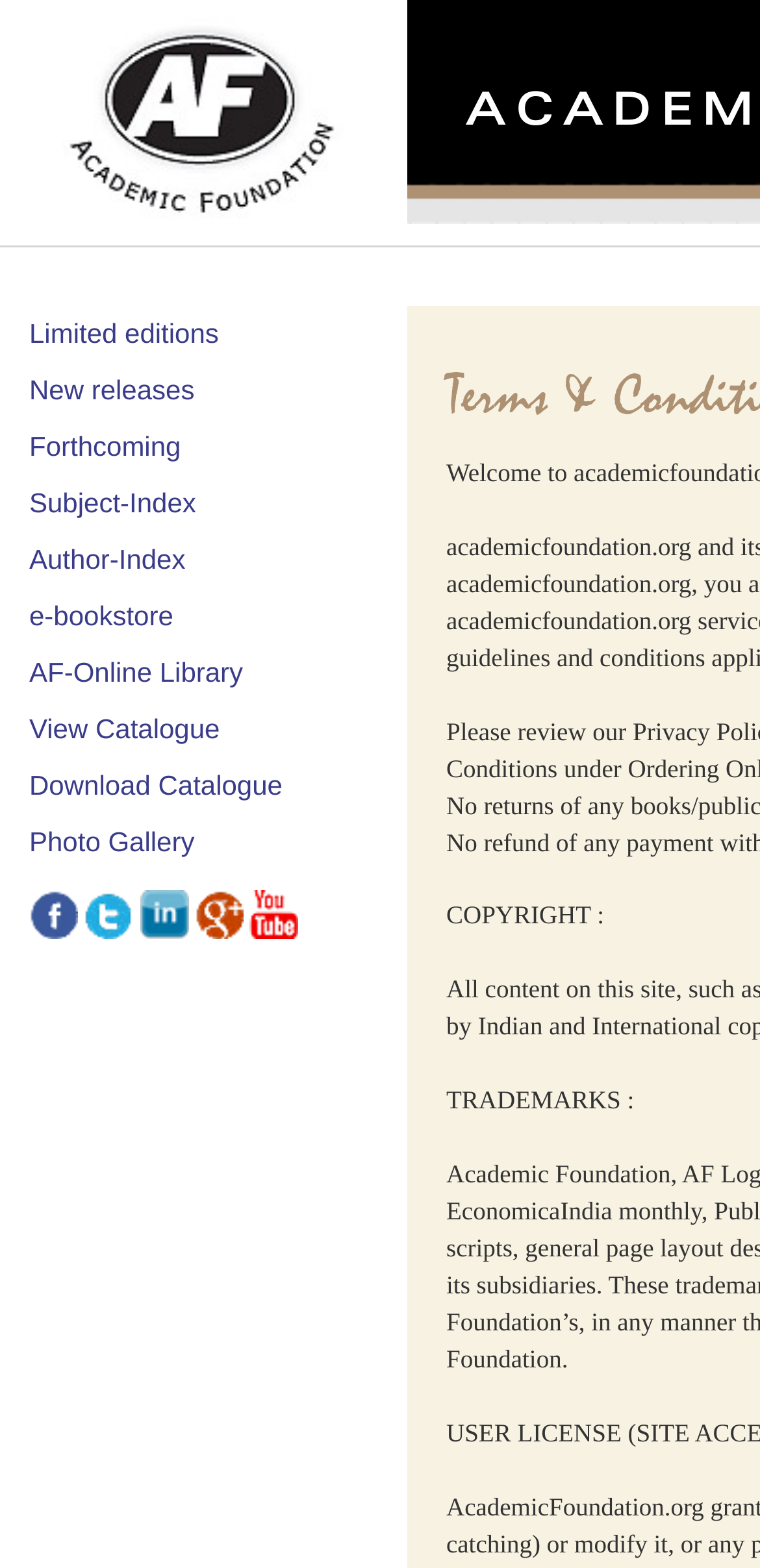Provide the bounding box coordinates in the format (top-left x, top-left y, bottom-right x, bottom-right y). All values are floating point numbers between 0 and 1. Determine the bounding box coordinate of the UI element described as: e-bookstore

[0.0, 0.383, 0.228, 0.402]